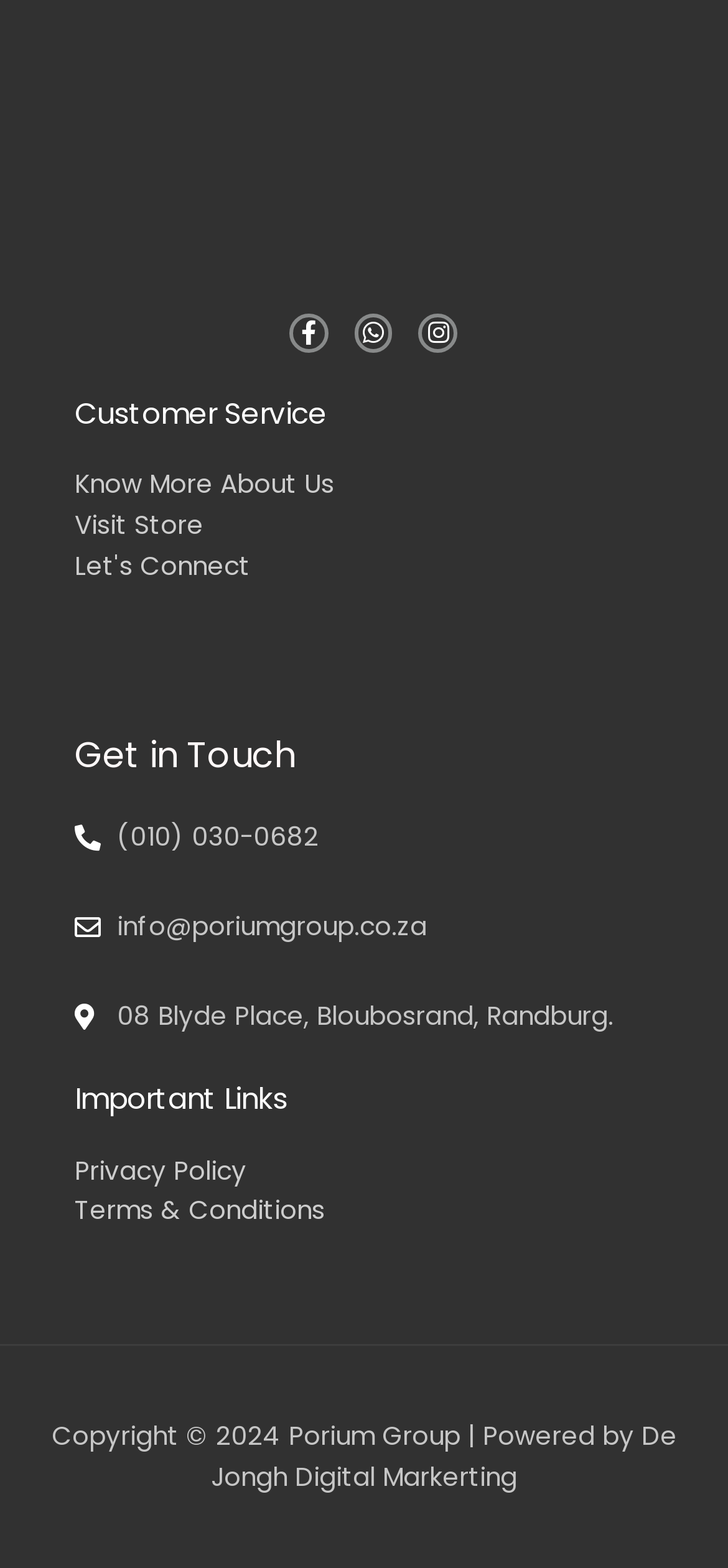Respond with a single word or phrase for the following question: 
What is the phone number of the customer service?

(010) 030-0682